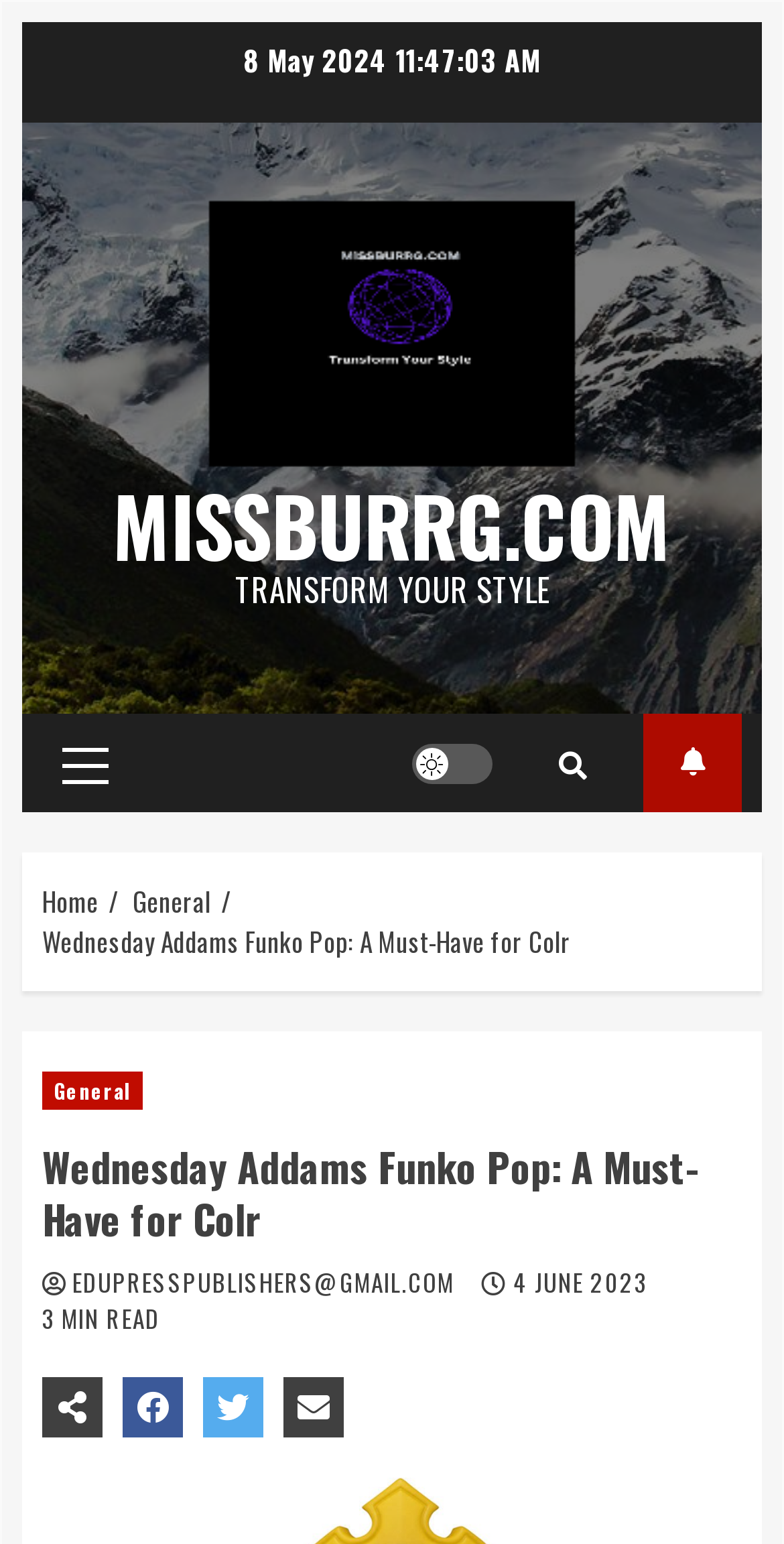Could you specify the bounding box coordinates for the clickable section to complete the following instruction: "Go to the 'Primary Menu'"?

[0.079, 0.482, 0.138, 0.506]